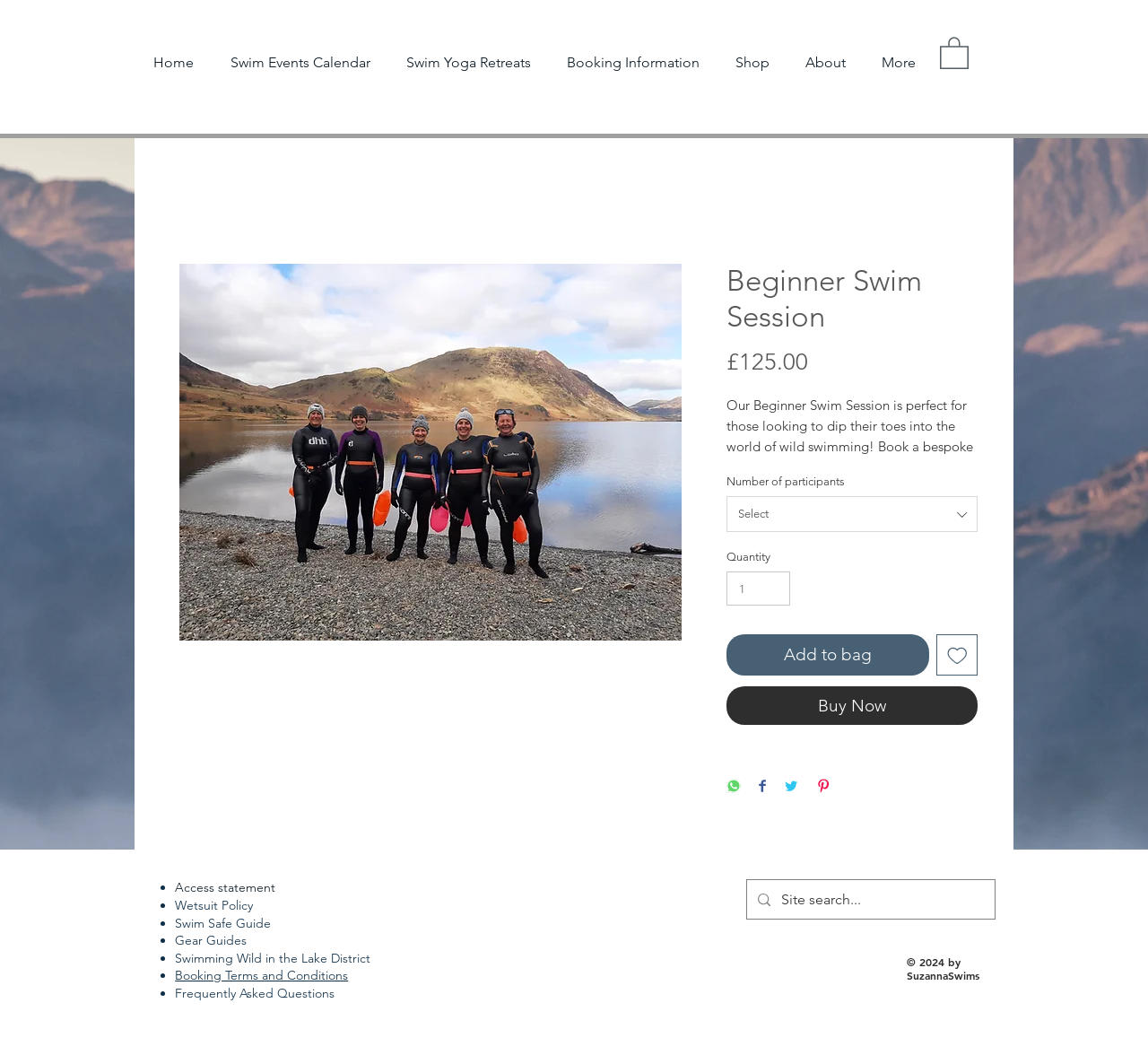Can I share the Beginner Swim Session on social media?
Please provide a detailed answer to the question.

I found the social media sharing options by looking at the buttons below the Beginner Swim Session description, which include 'Share on WhatsApp', 'Share on Facebook', 'Share on Twitter', and 'Pin on Pinterest'.